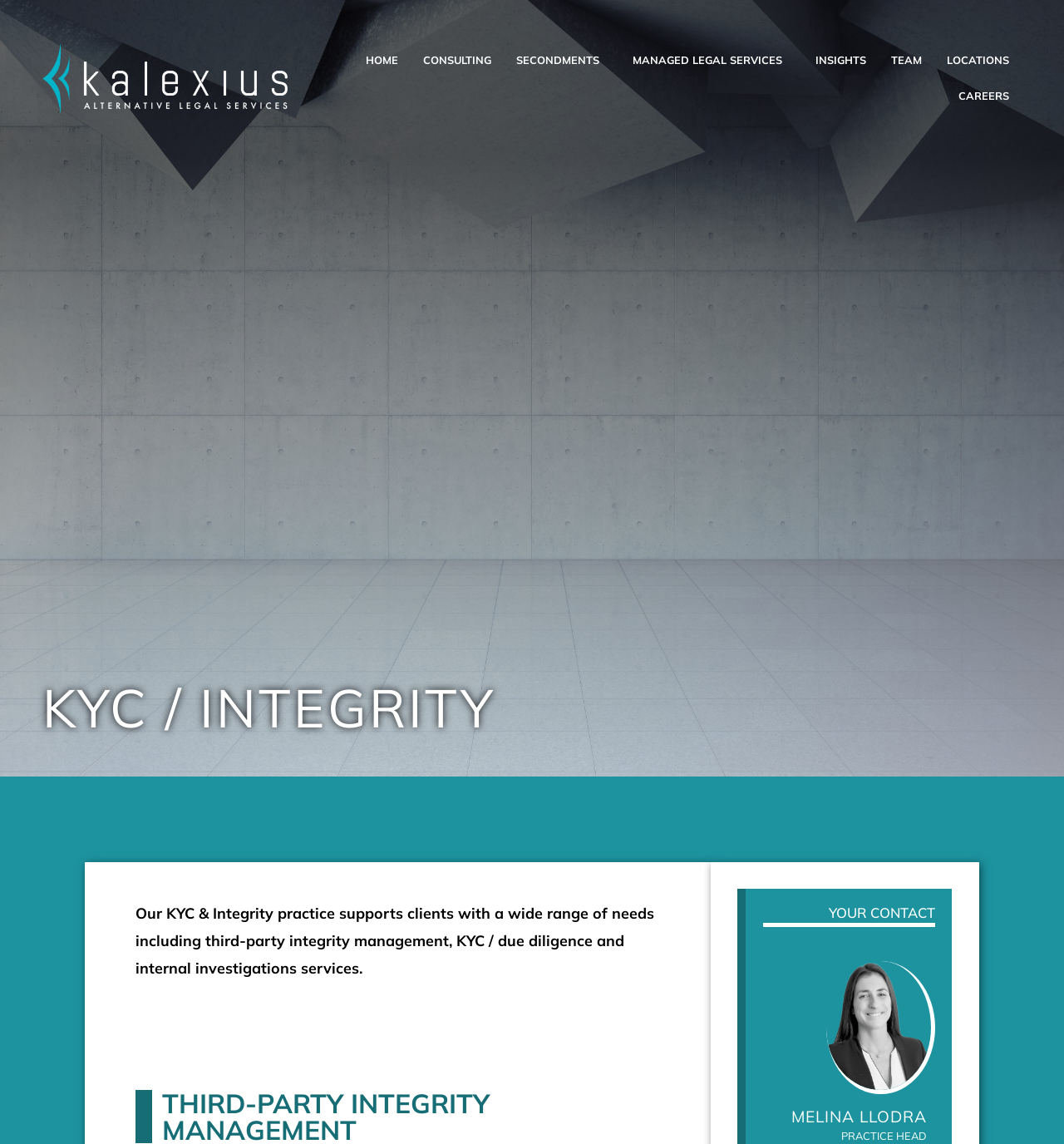Using the given element description, provide the bounding box coordinates (top-left x, top-left y, bottom-right x, bottom-right y) for the corresponding UI element in the screenshot: INSIGHTS

[0.755, 0.037, 0.826, 0.068]